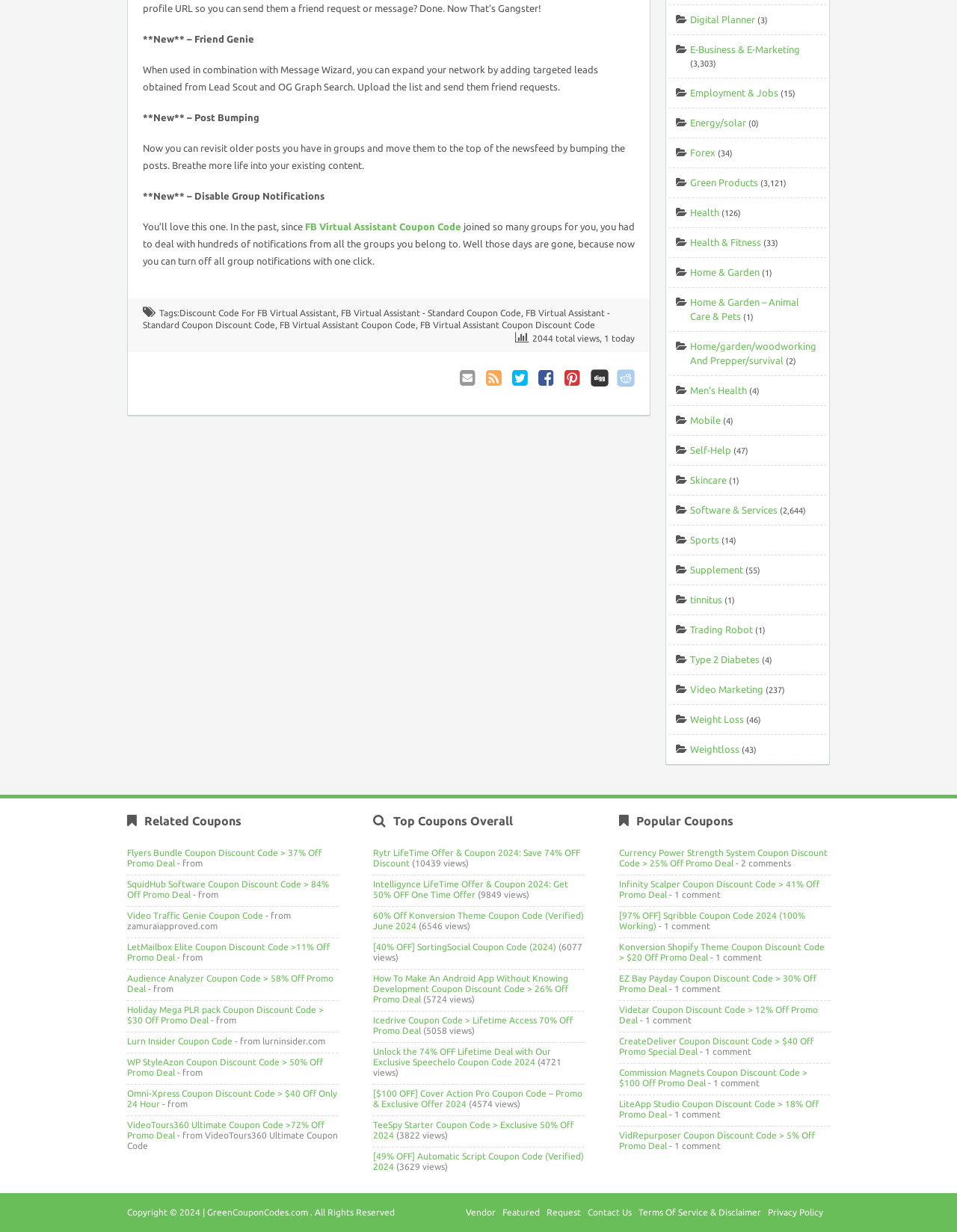Find the bounding box coordinates of the clickable region needed to perform the following instruction: "Email to Friend". The coordinates should be provided as four float numbers between 0 and 1, i.e., [left, top, right, bottom].

[0.48, 0.3, 0.499, 0.314]